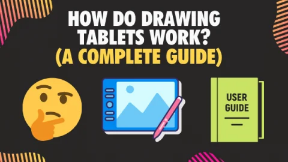Elaborate on all the elements present in the image.

The image features an engaging graphic titled "How Do Drawing Tablets Work? (A Complete Guide)," centered prominently against a vibrant black background with colorful accents. Accompanying the title is a thoughtful emoji, suggesting curiosity or contemplation, alongside a stylized illustration of a drawing tablet paired with a stylus, and a green user guide book. This visual representation encapsulates the key aspects of digital drawing tablets, aiming to capture the attention of viewers interested in understanding their functionality and uses. The overall design is modern and appealing, making it clear that this guide is intended for anyone looking to learn more about drawing tablets.